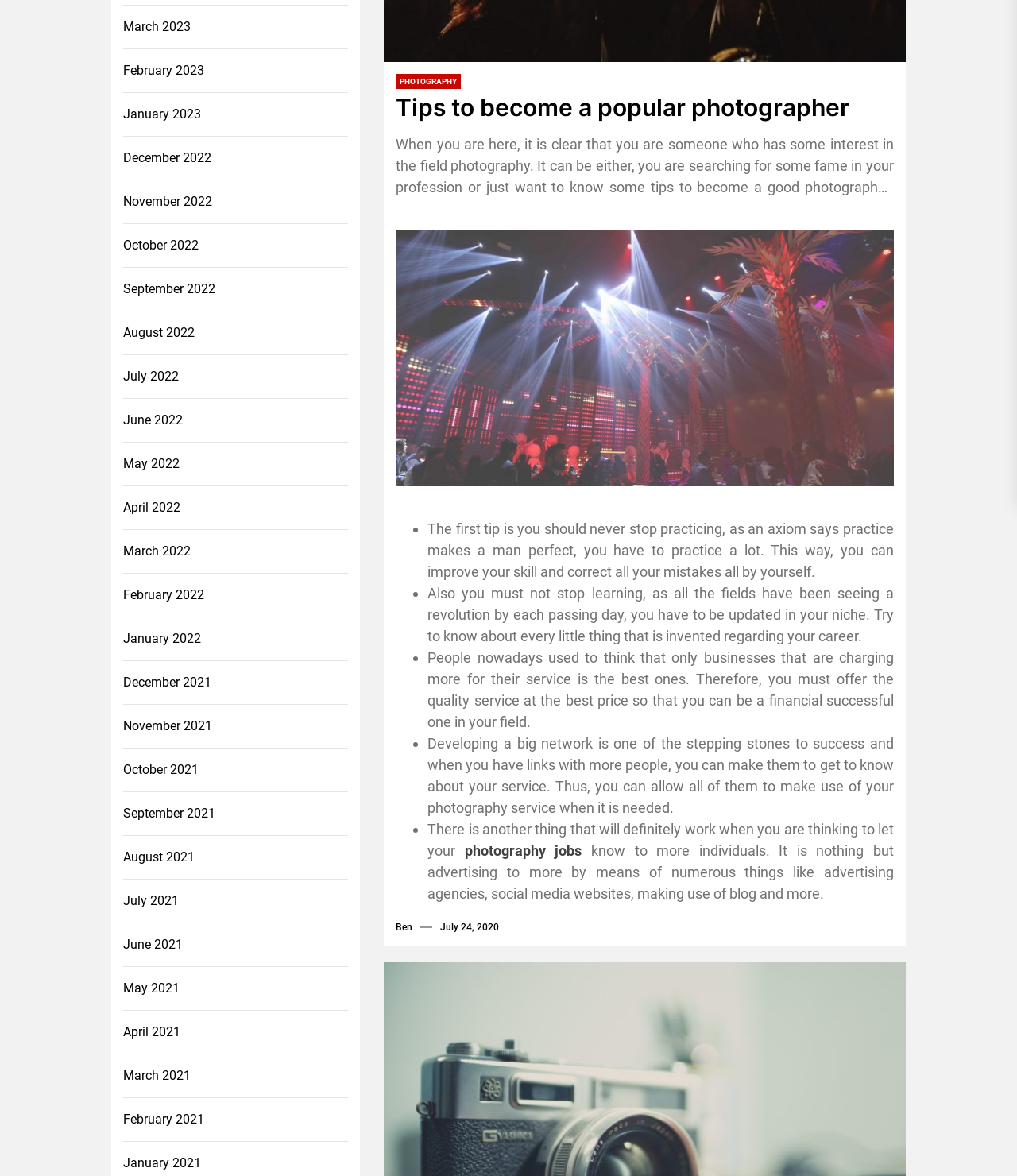Determine the bounding box coordinates for the HTML element mentioned in the following description: "Photography". The coordinates should be a list of four floats ranging from 0 to 1, represented as [left, top, right, bottom].

[0.389, 0.062, 0.453, 0.075]